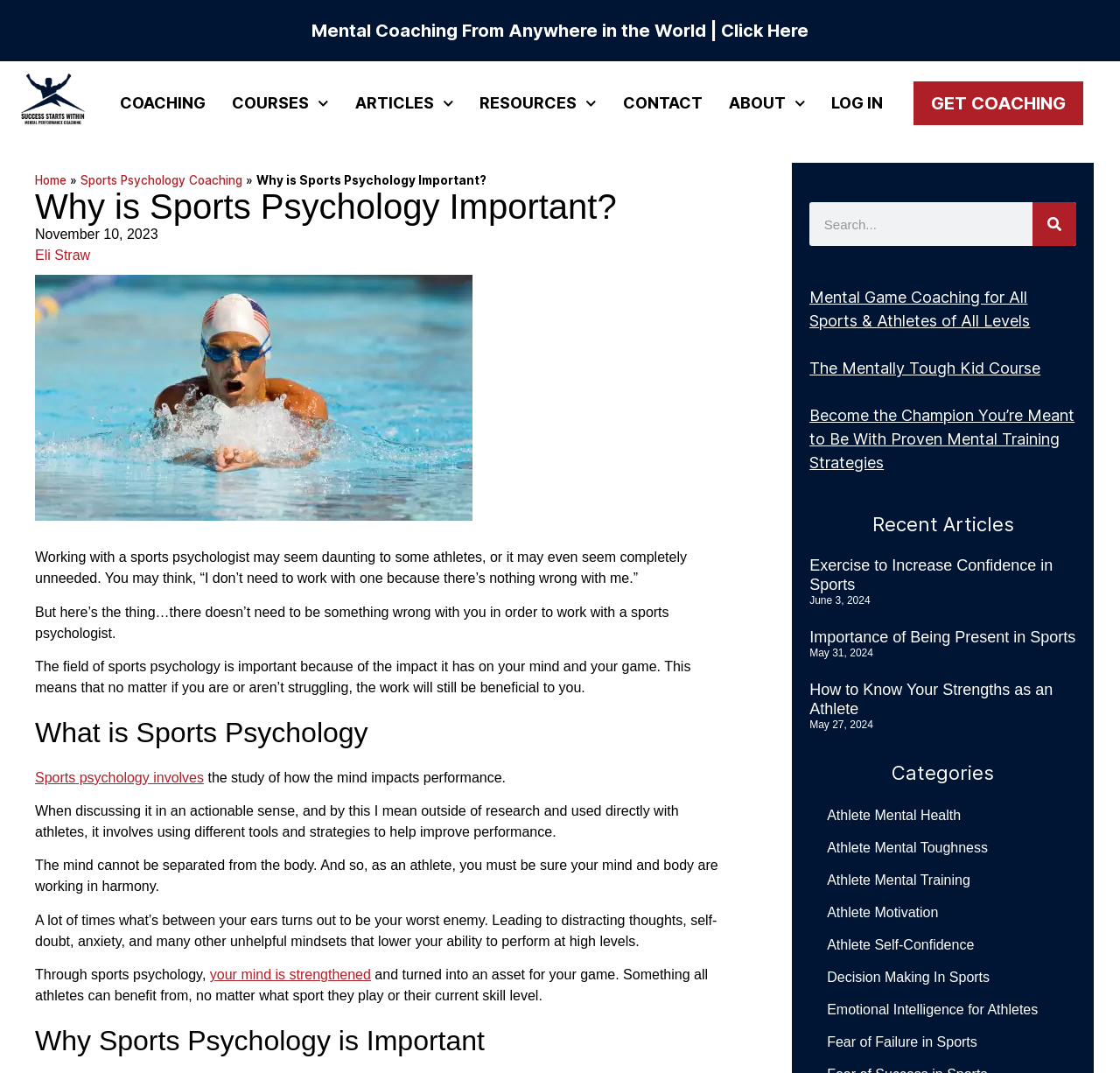Please determine the bounding box coordinates for the UI element described here. Use the format (top-left x, top-left y, bottom-right x, bottom-right y) with values bounded between 0 and 1: parent_node: Search name="s" placeholder="Search..."

[0.723, 0.188, 0.922, 0.229]